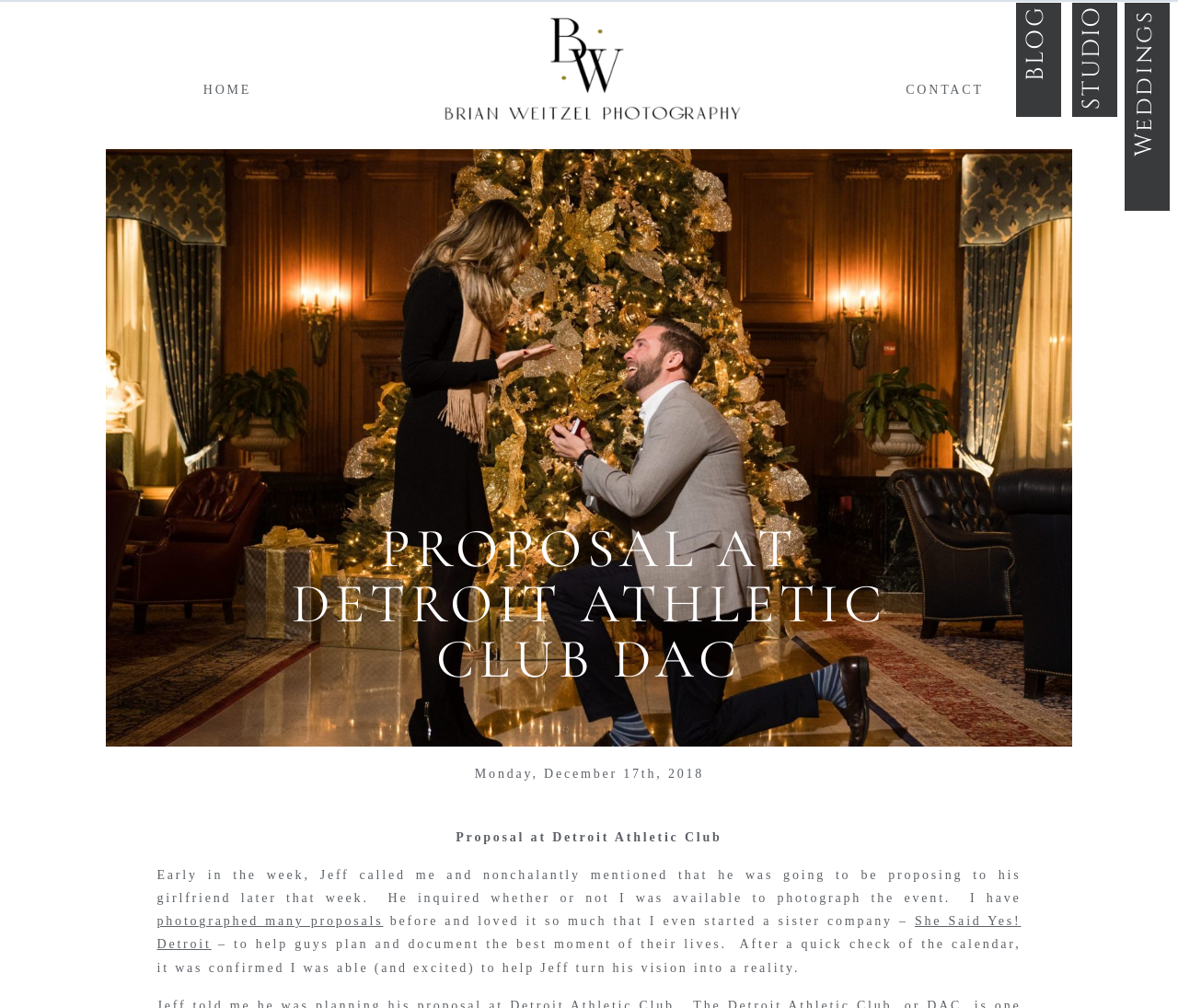Create an in-depth description of the webpage, covering main sections.

The webpage is about a proposal story at the Detroit Athletic Club, featuring a romantic event planned by Jeff for his girlfriend Andrea. At the top right corner, there are three links: "Weddings", "STUDIO", and "BLOG", which are likely navigation links to other sections of the website. Below these links, there are two more links, "HOME" and "CONTACT", positioned on the left and right sides, respectively.

The main content of the webpage is a large image that takes up most of the page, showcasing the proposal at the Detroit Athletic Club. Above the image, there are two headings: "PROPOSAL AT DETROIT ATHLETIC CLUB DAC" and "Monday, December 17th, 2018", which provide context for the event.

Below the image, there is a block of text that tells the story of the proposal. The text is divided into several paragraphs, with links to other related content, such as "photographed many proposals" and "She Said Yes! Detroit", which are likely other proposal stories or related services. The text describes how Jeff planned the proposal and how the photographer, Brian Weitzel, helped him turn his vision into a reality.